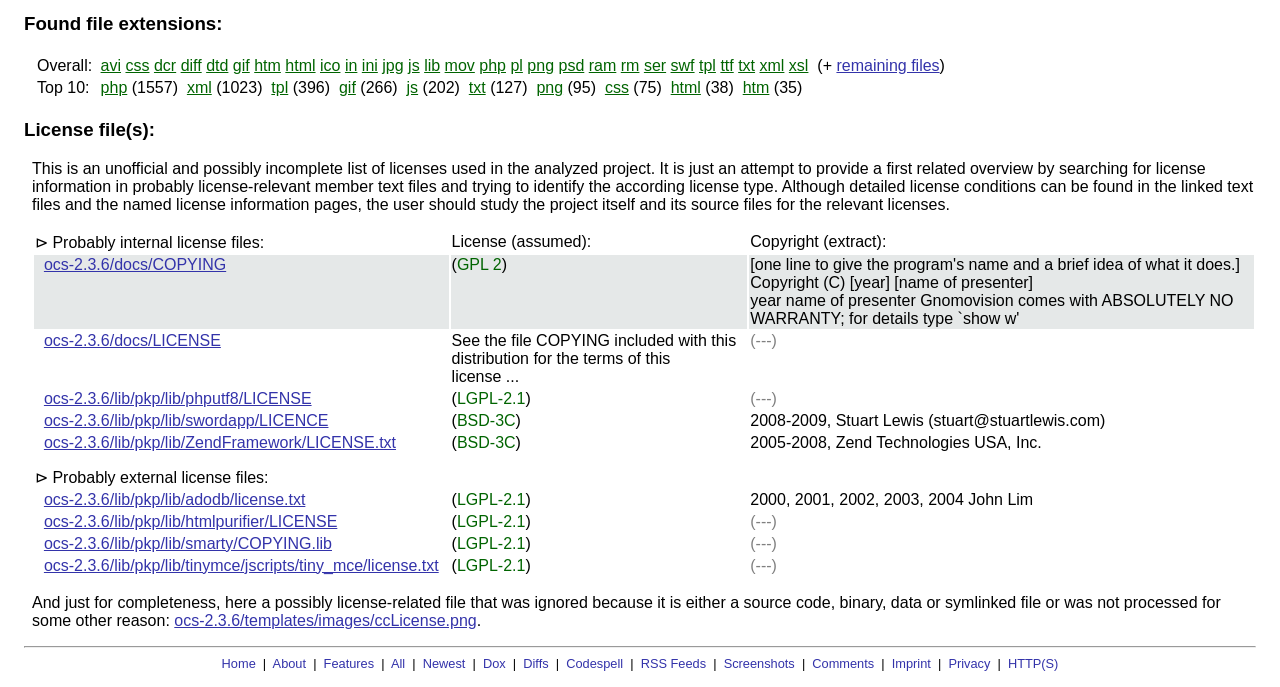Determine the bounding box coordinates in the format (top-left x, top-left y, bottom-right x, bottom-right y). Ensure all values are floating point numbers between 0 and 1. Identify the bounding box of the UI element described by: php

[0.079, 0.115, 0.099, 0.14]